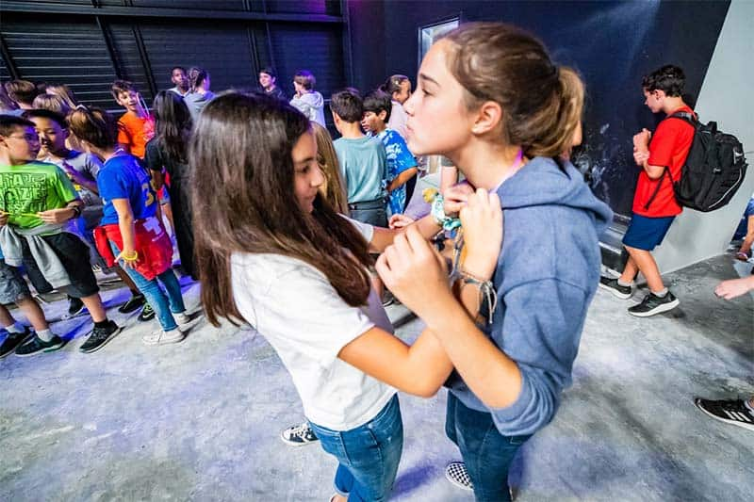What is the atmosphere in the background of the image?
Refer to the image and provide a one-word or short phrase answer.

Vibrant